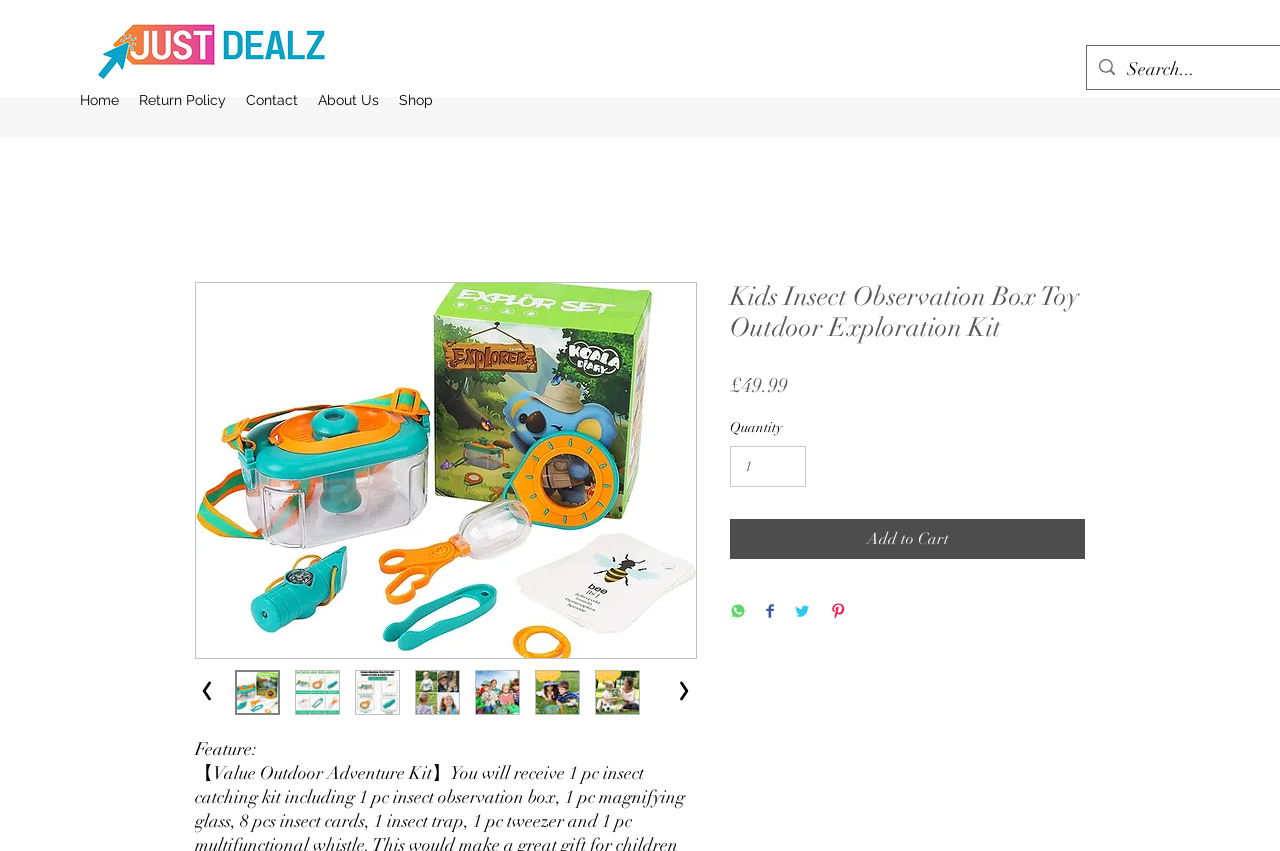Pinpoint the bounding box coordinates of the clickable element needed to complete the instruction: "Go to the 'Home' page". The coordinates should be provided as four float numbers between 0 and 1: [left, top, right, bottom].

[0.055, 0.1, 0.101, 0.135]